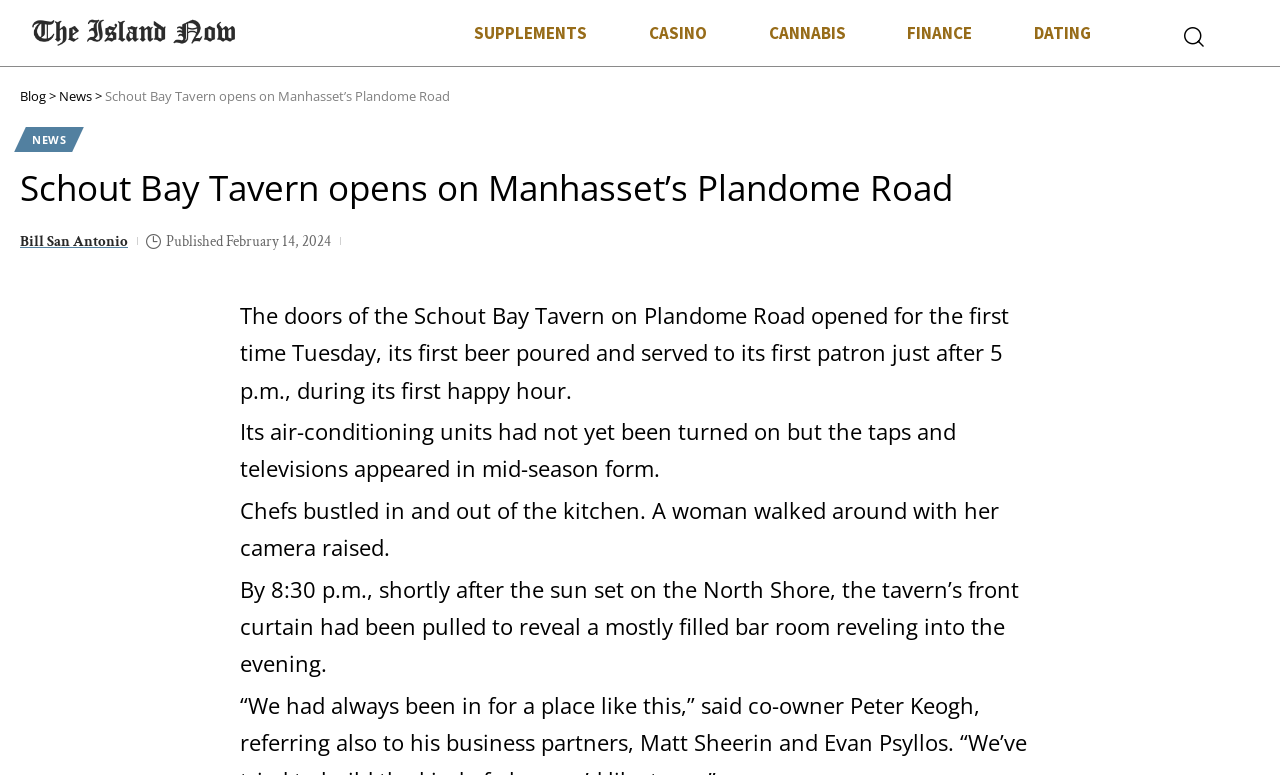Determine the main text heading of the webpage and provide its content.

Schout Bay Tavern opens on Manhasset’s Plandome Road